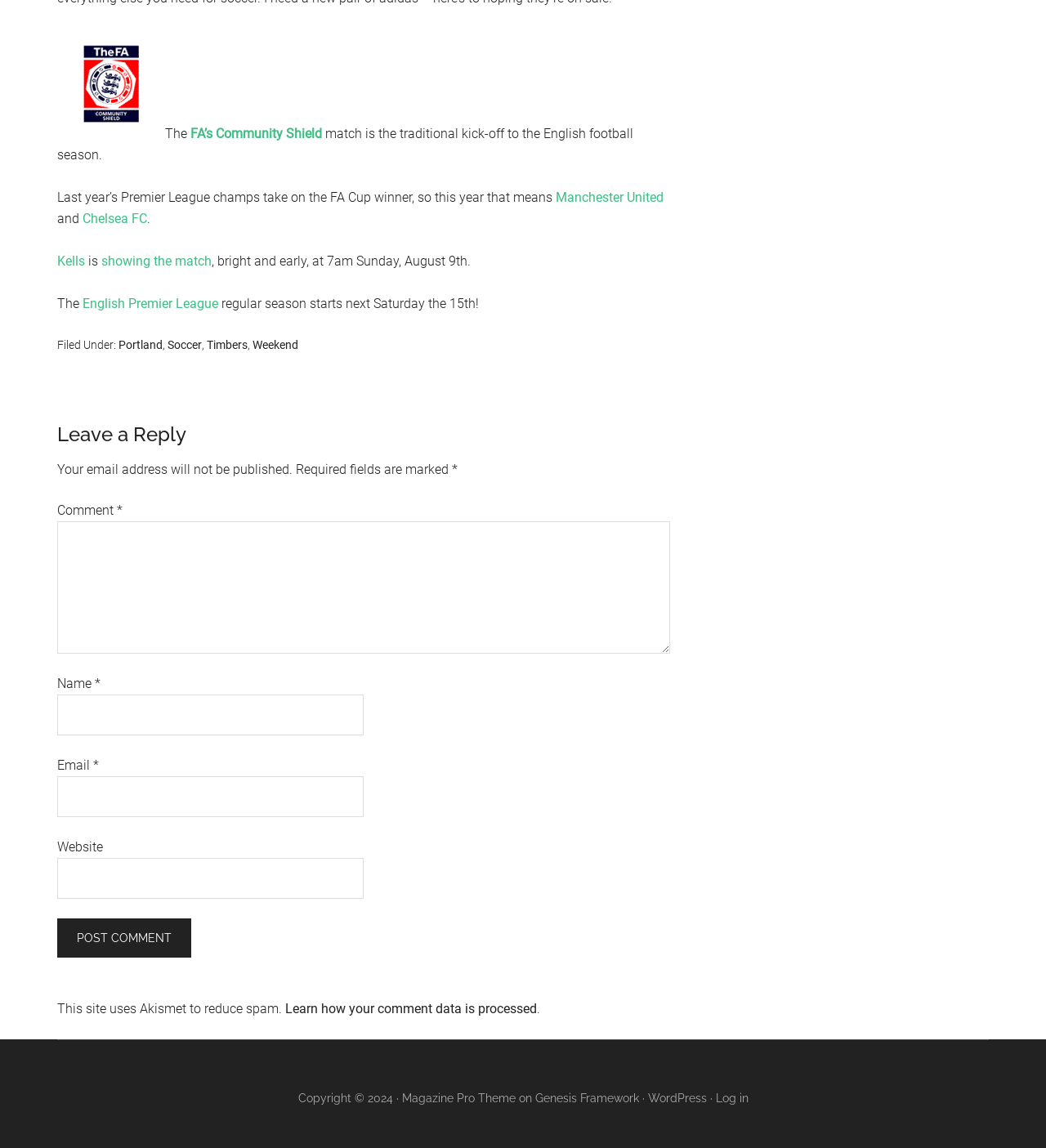Please provide the bounding box coordinate of the region that matches the element description: parent_node: Email * aria-describedby="email-notes" name="email". Coordinates should be in the format (top-left x, top-left y, bottom-right x, bottom-right y) and all values should be between 0 and 1.

[0.055, 0.676, 0.348, 0.712]